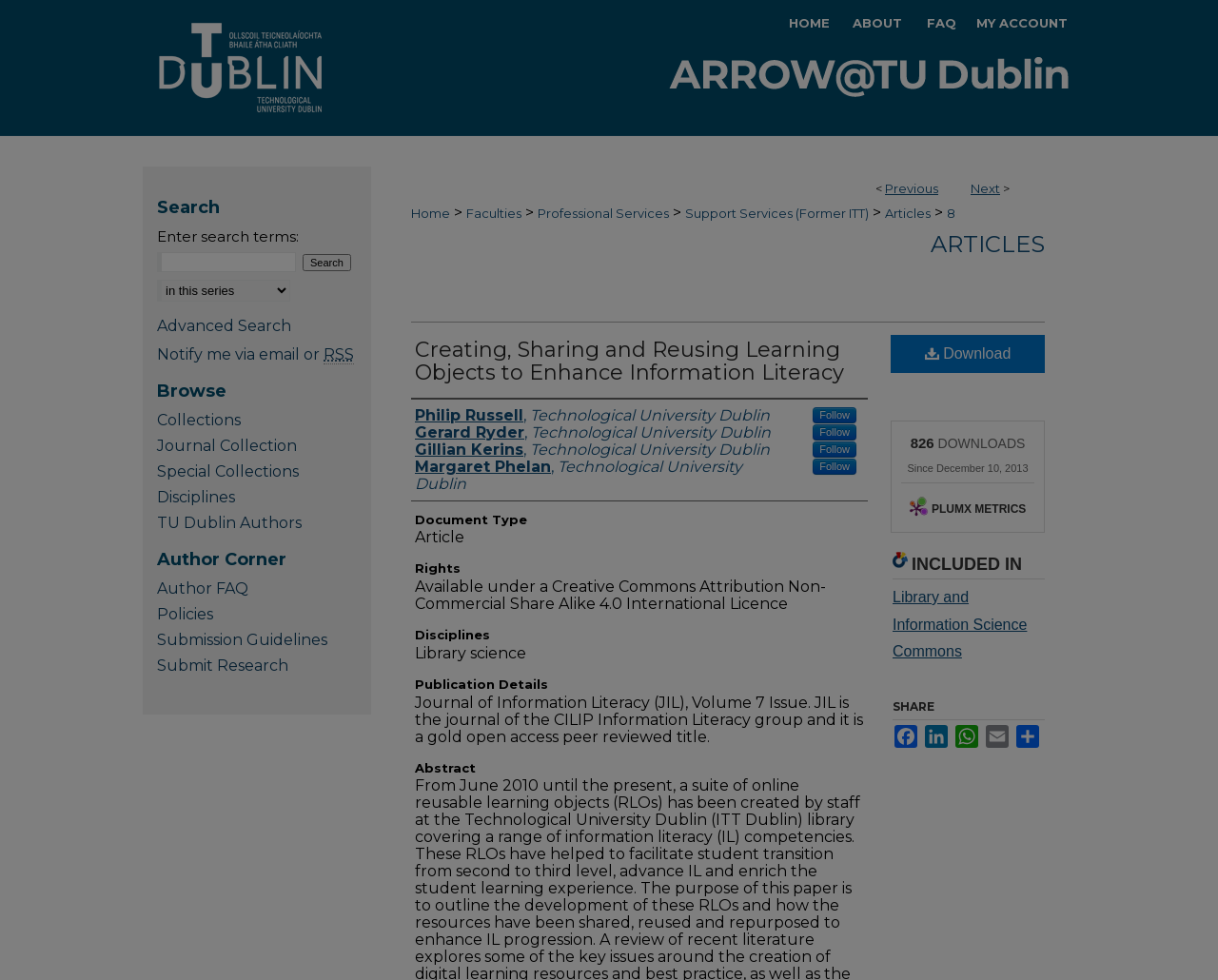Determine the bounding box coordinates of the section I need to click to execute the following instruction: "Share on Facebook". Provide the coordinates as four float numbers between 0 and 1, i.e., [left, top, right, bottom].

[0.733, 0.74, 0.755, 0.763]